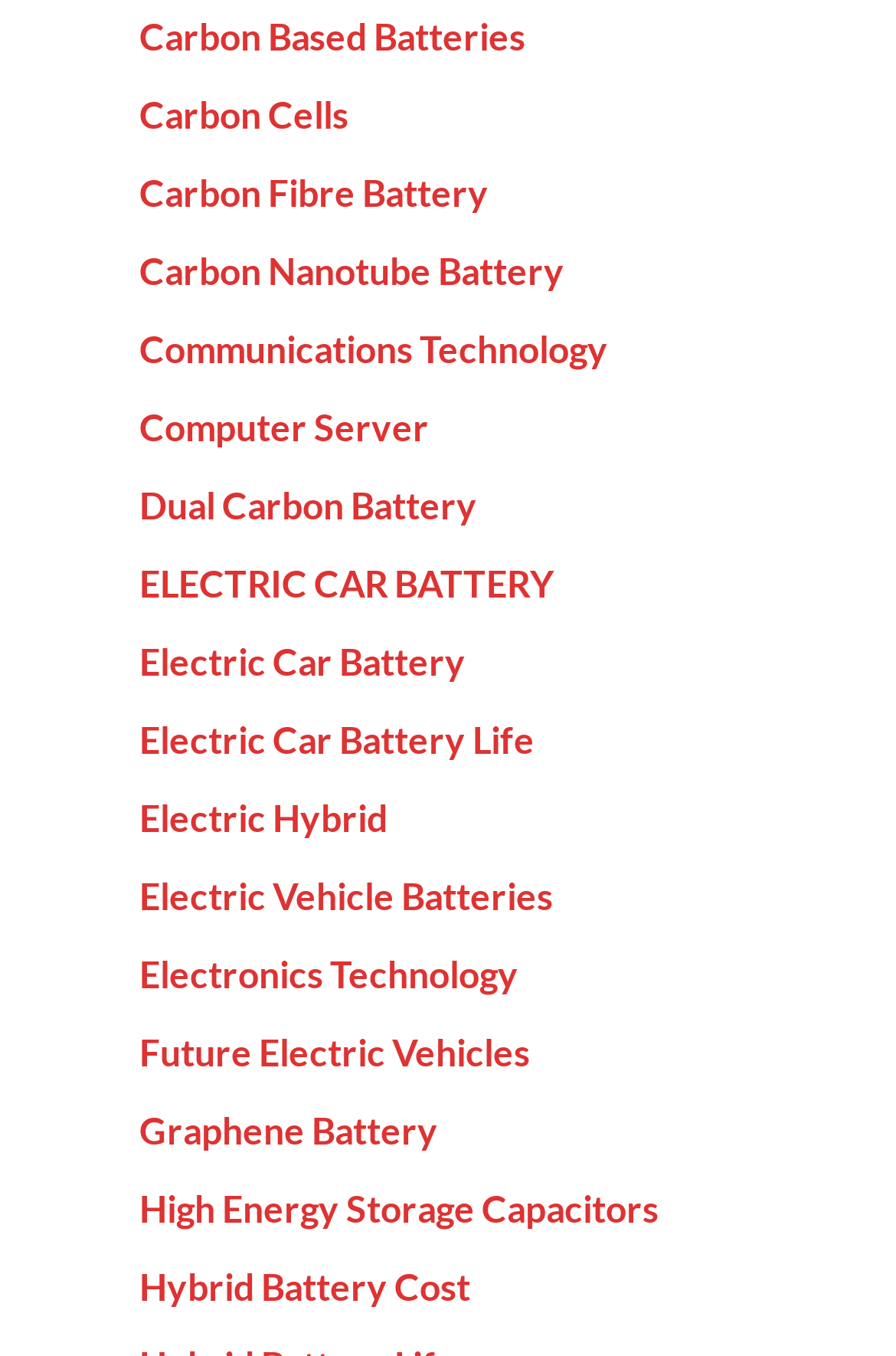Determine the bounding box coordinates for the area that needs to be clicked to fulfill this task: "Learn about Graphene Battery". The coordinates must be given as four float numbers between 0 and 1, i.e., [left, top, right, bottom].

[0.155, 0.817, 0.489, 0.849]